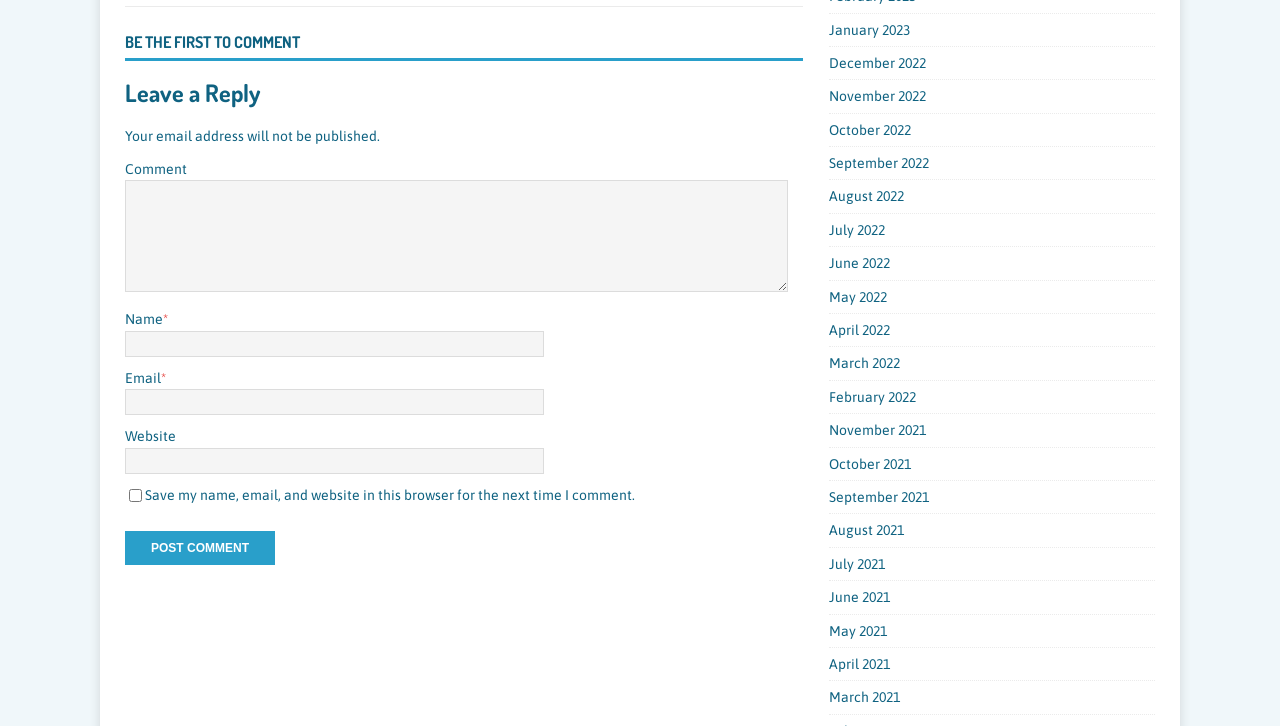Please identify the bounding box coordinates of the element's region that needs to be clicked to fulfill the following instruction: "Go to 'Job Search and Advice'". The bounding box coordinates should consist of four float numbers between 0 and 1, i.e., [left, top, right, bottom].

None